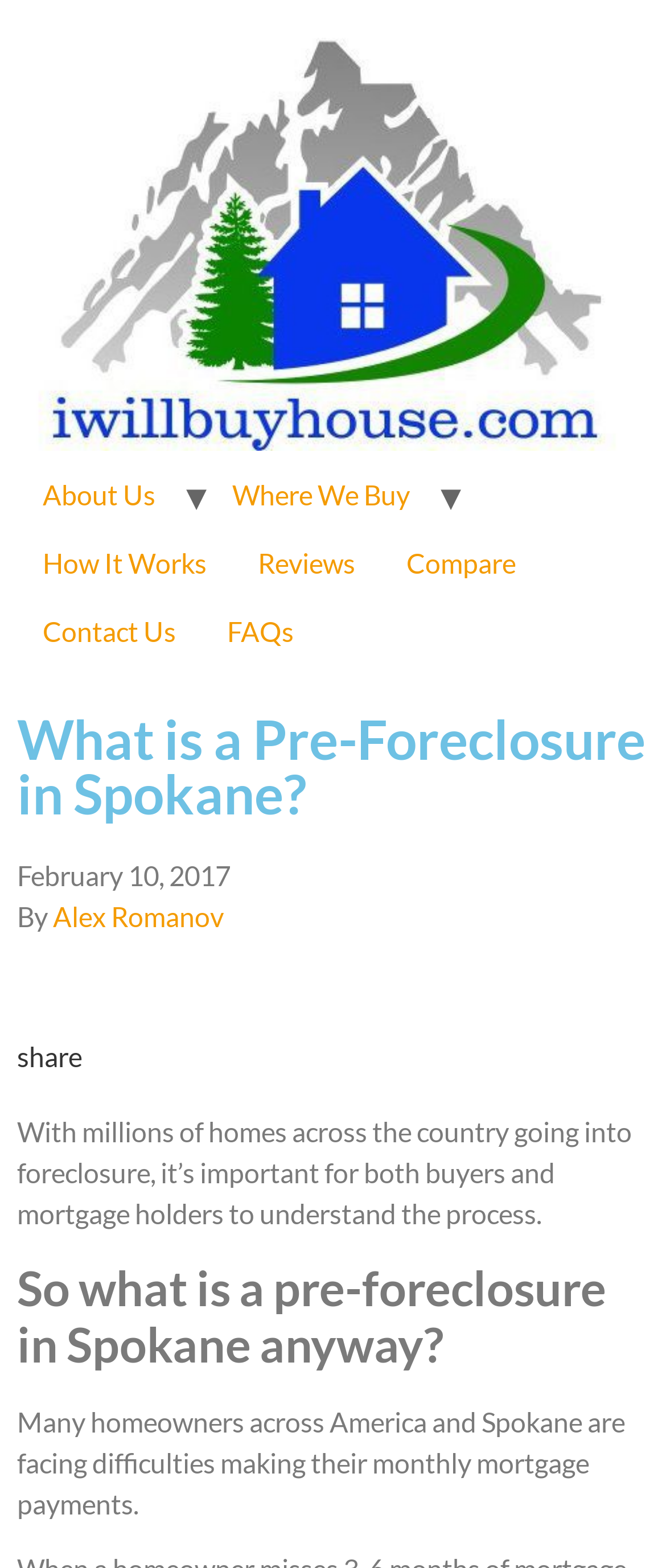Please find the bounding box coordinates of the element that needs to be clicked to perform the following instruction: "Read more about 'What is a Pre-Foreclosure in Spokane?'". The bounding box coordinates should be four float numbers between 0 and 1, represented as [left, top, right, bottom].

[0.026, 0.454, 0.974, 0.524]